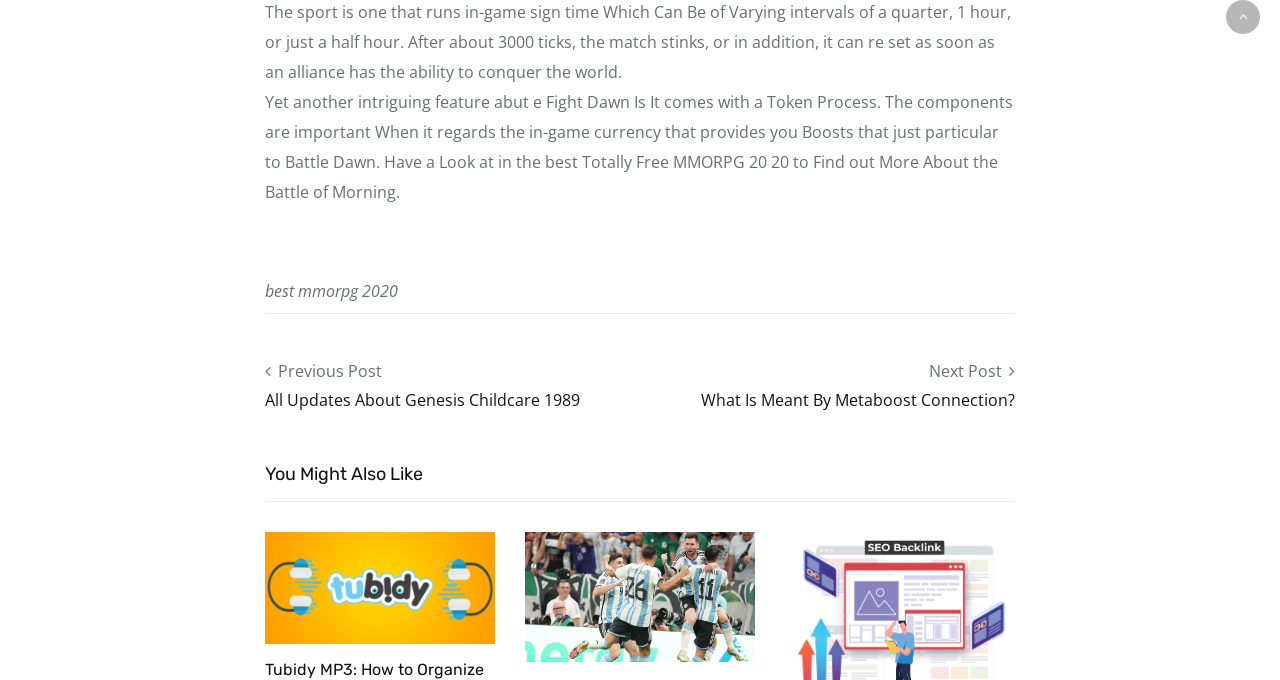Respond with a single word or phrase for the following question: 
What is the category of the recommended articles?

Various topics